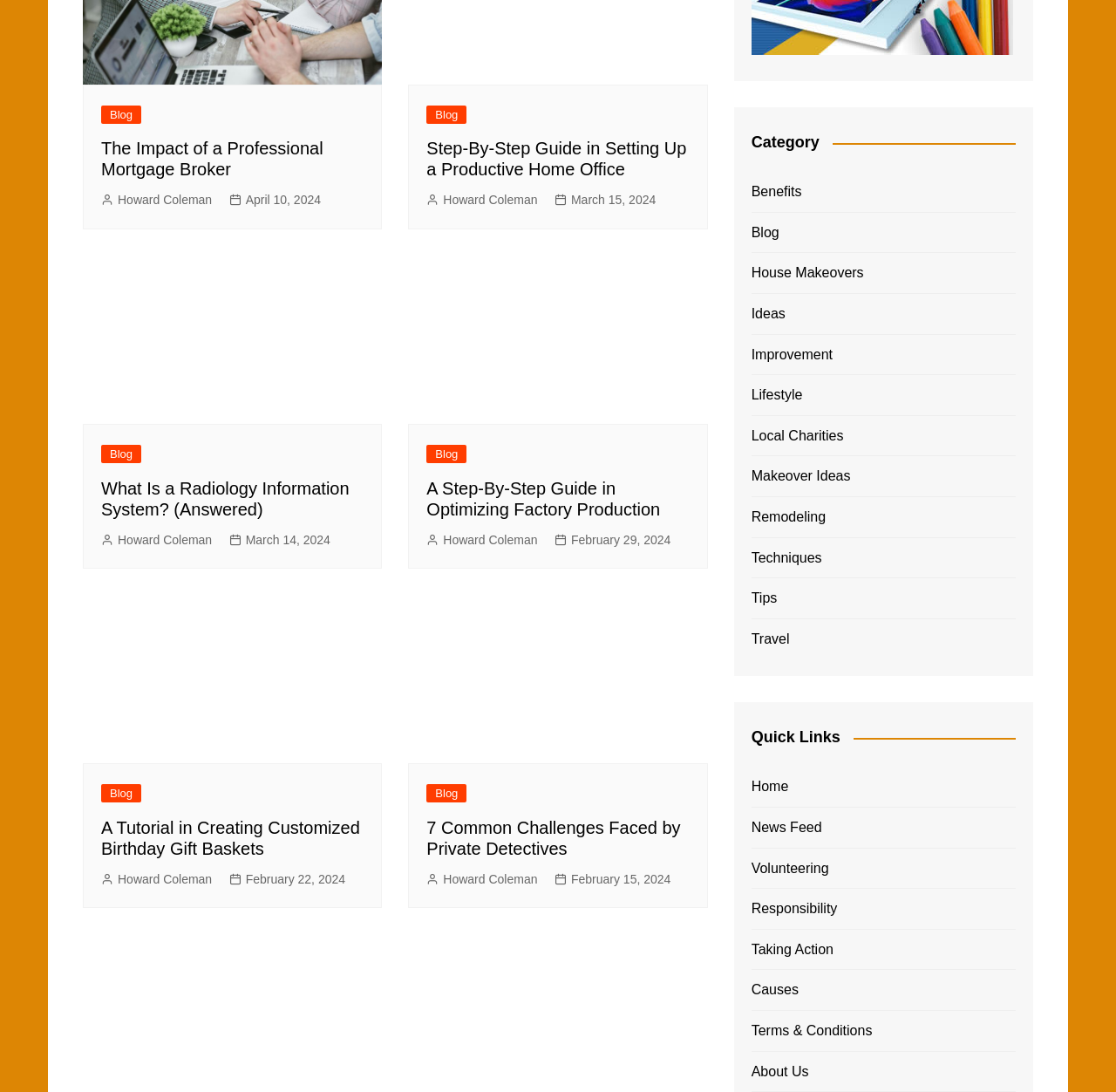Please mark the bounding box coordinates of the area that should be clicked to carry out the instruction: "Browse the 'Benefits' category".

[0.673, 0.165, 0.718, 0.186]